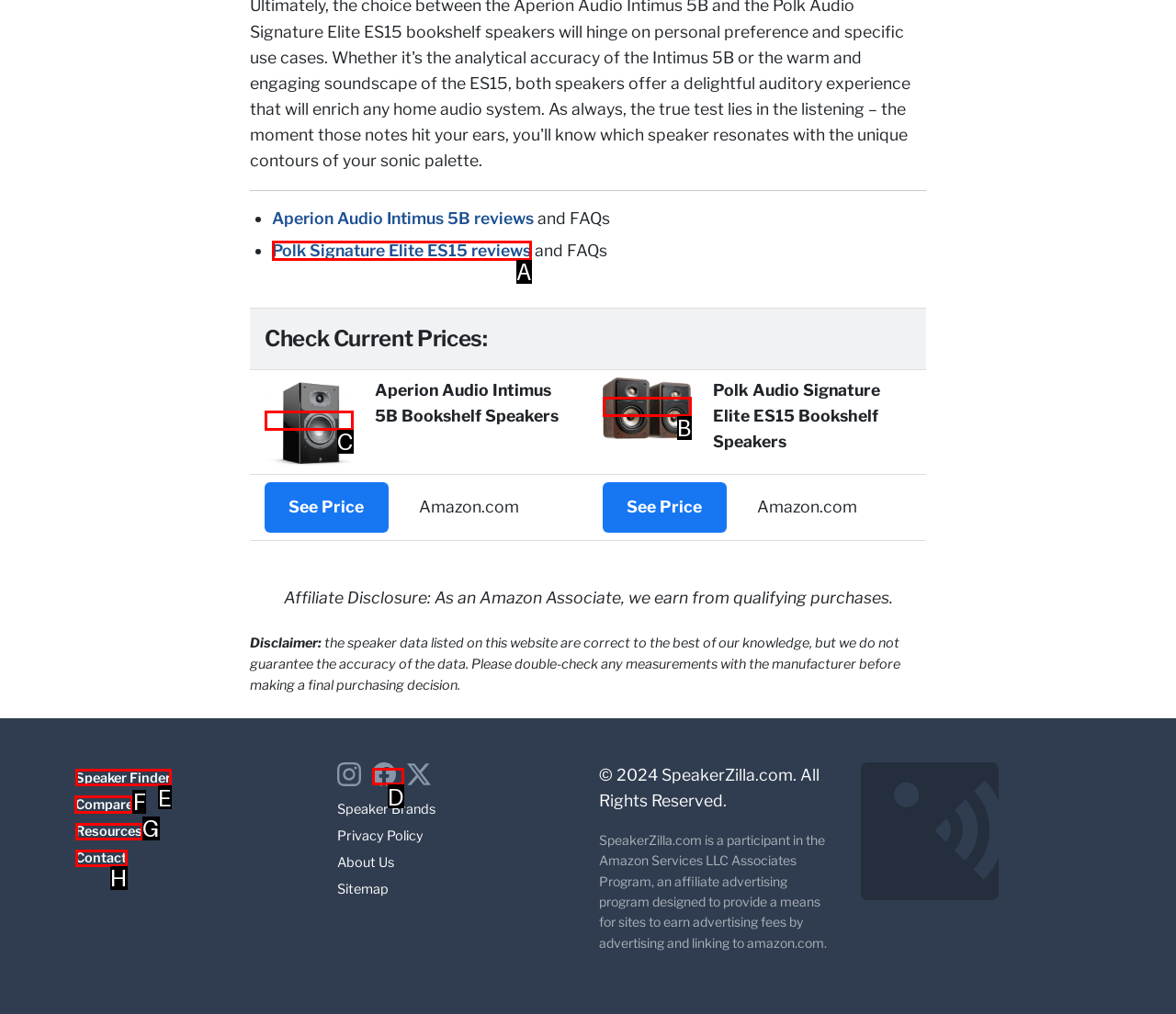Identify the appropriate choice to fulfill this task: Compare speakers
Respond with the letter corresponding to the correct option.

F